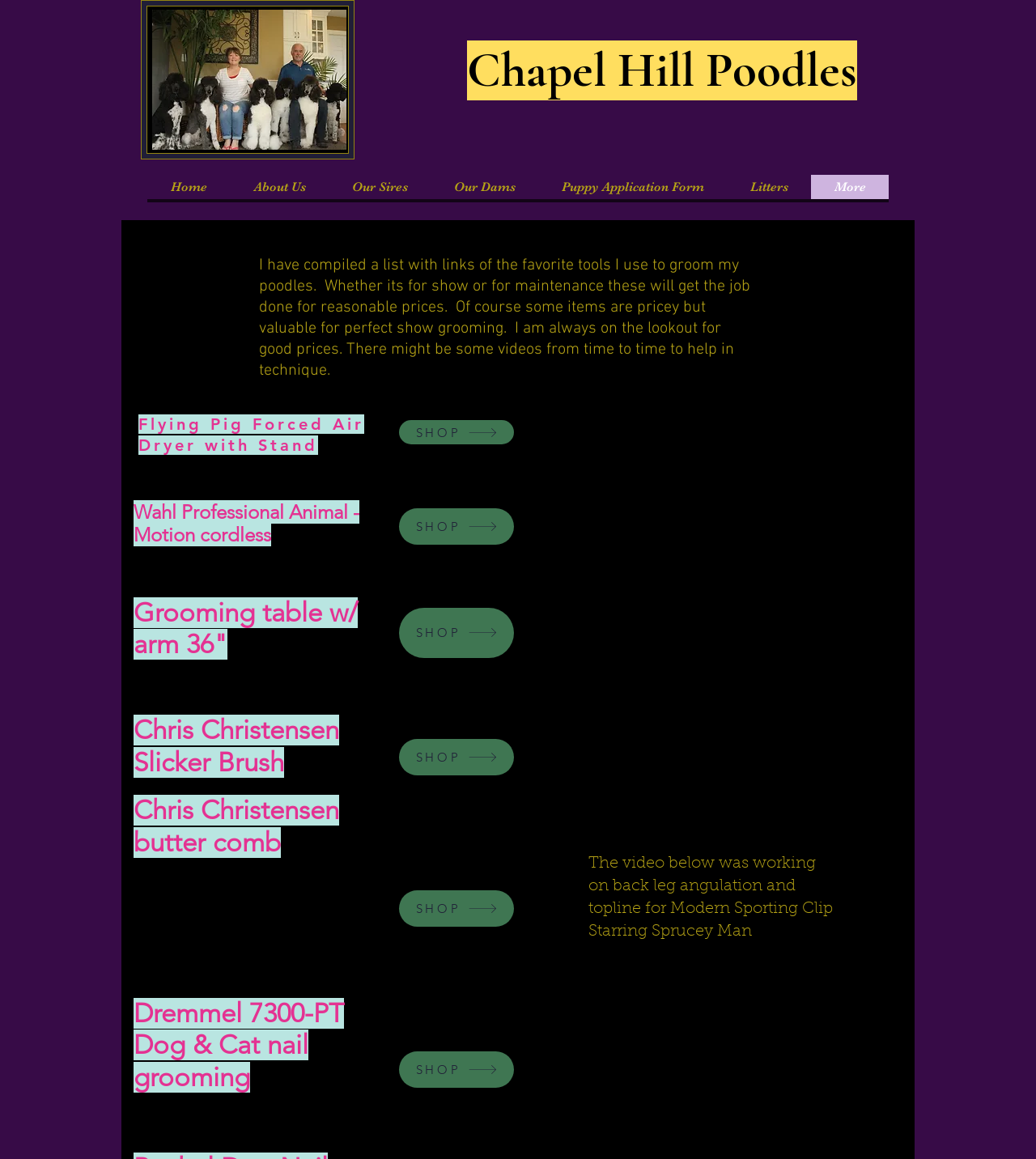What is the name of the website?
Give a single word or phrase answer based on the content of the image.

Chapel Hill Poodles